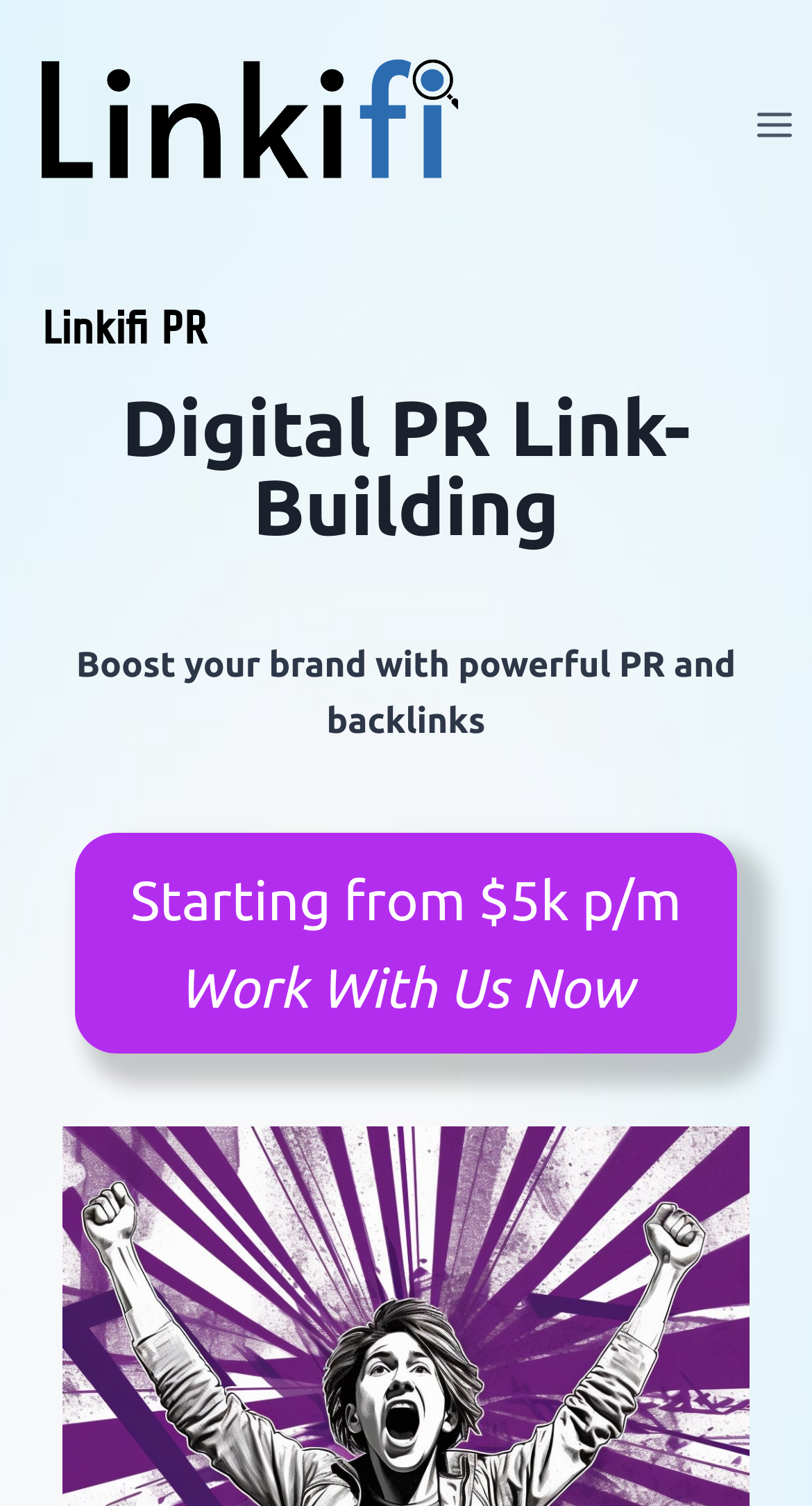Use a single word or phrase to answer the following:
What is the benefit of the company's service?

Boost brand